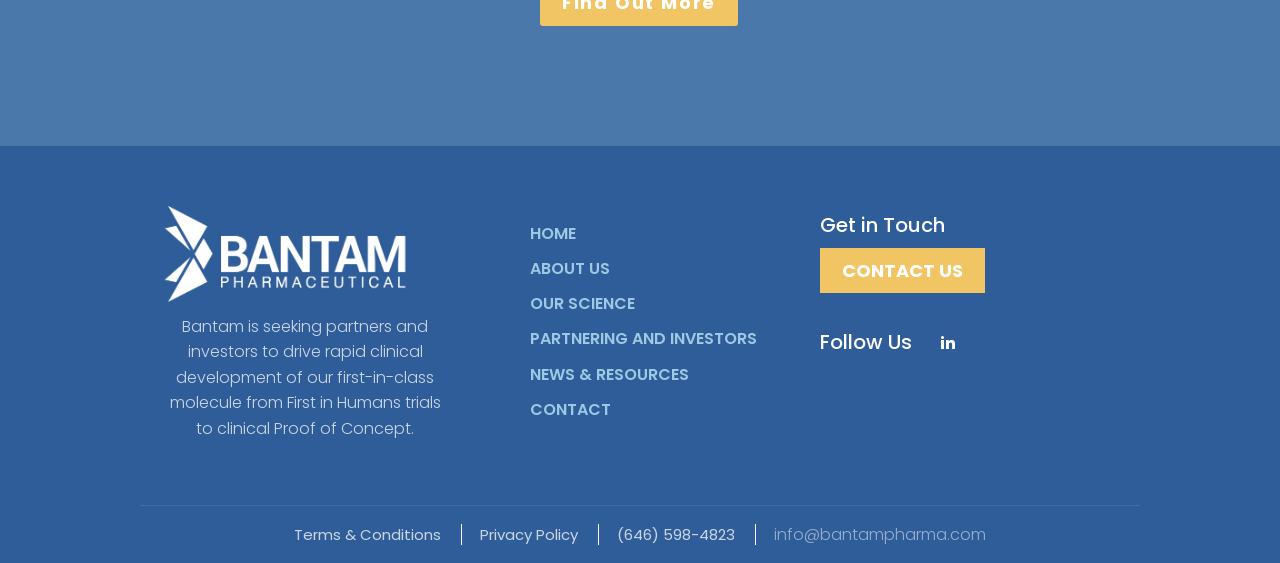What is the email address for contact?
Please use the visual content to give a single word or phrase answer.

info@bantampharma.com